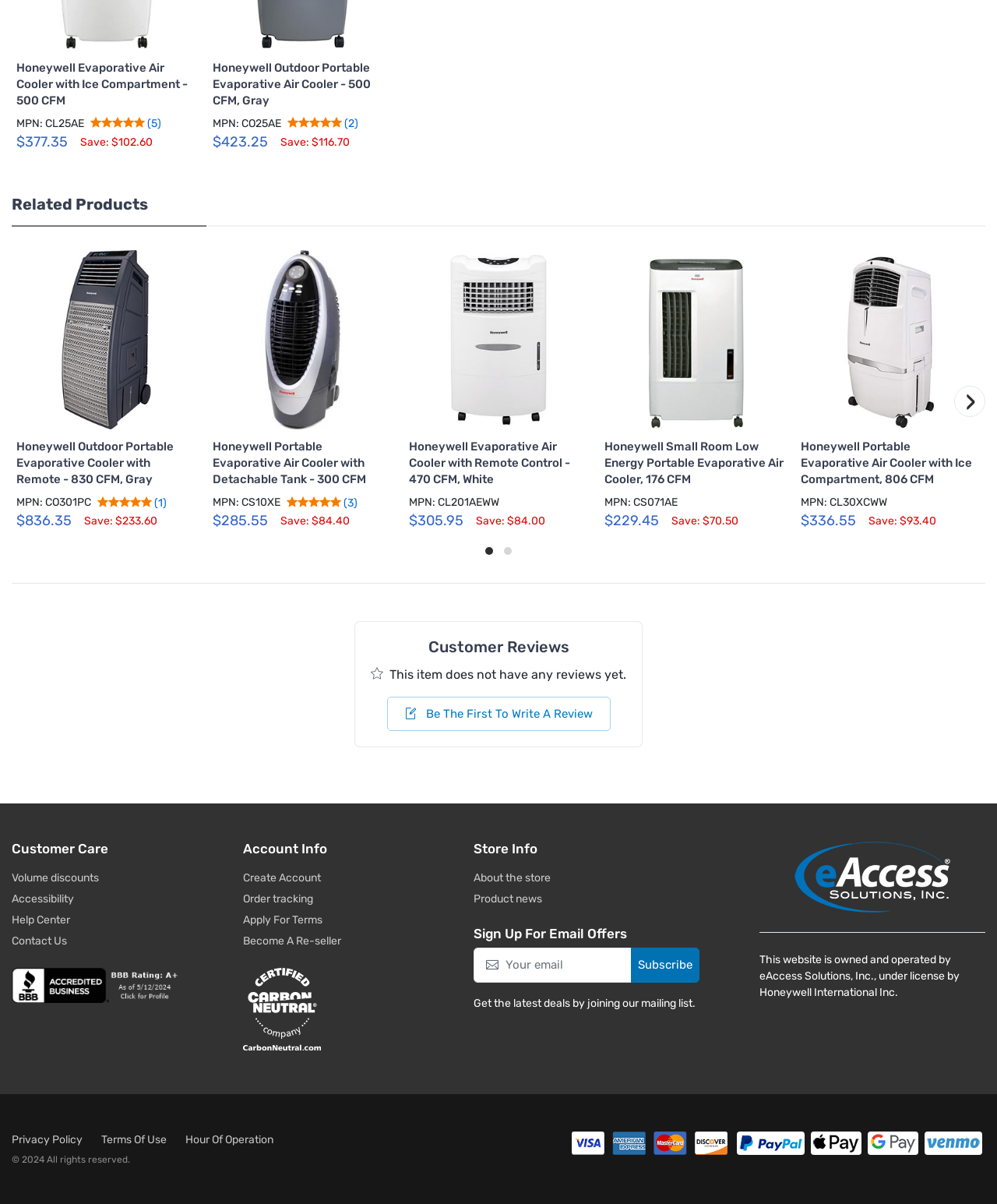Determine the bounding box coordinates for the area that should be clicked to carry out the following instruction: "Search for something".

None